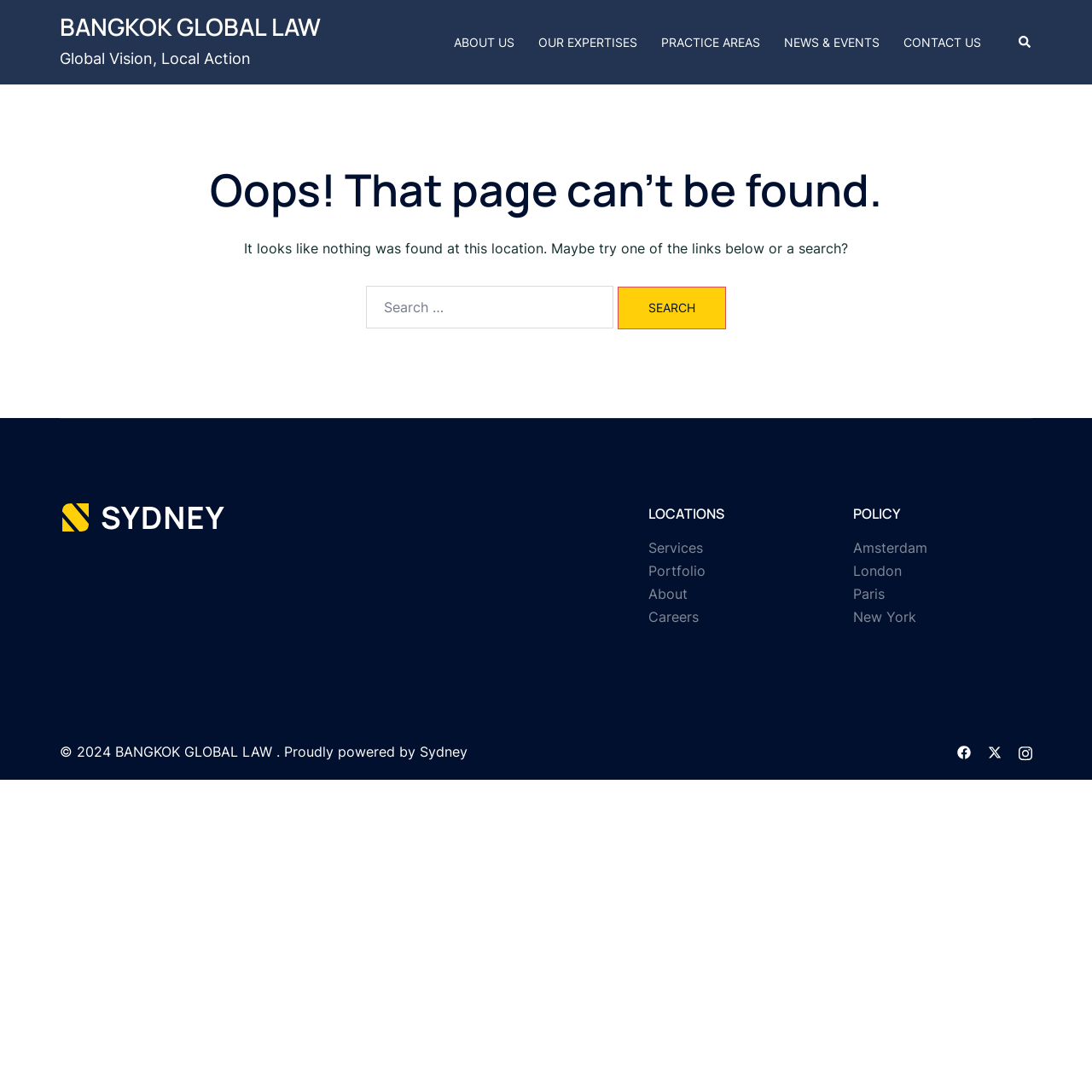Identify the bounding box coordinates of the section to be clicked to complete the task described by the following instruction: "Click on NEWS & EVENTS". The coordinates should be four float numbers between 0 and 1, formatted as [left, top, right, bottom].

[0.718, 0.029, 0.805, 0.048]